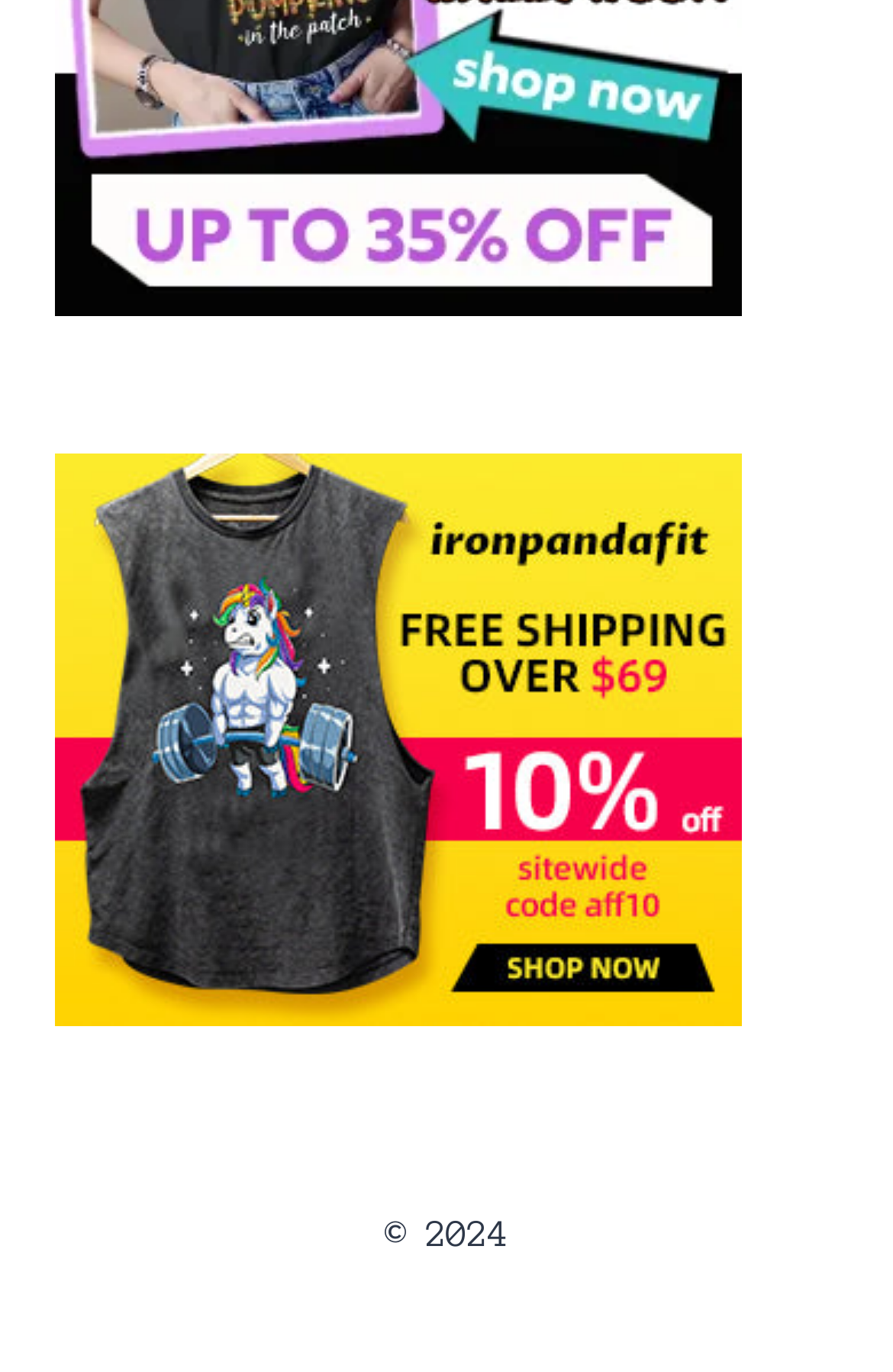Respond with a single word or phrase to the following question:
How many links are at the bottom of the page?

4